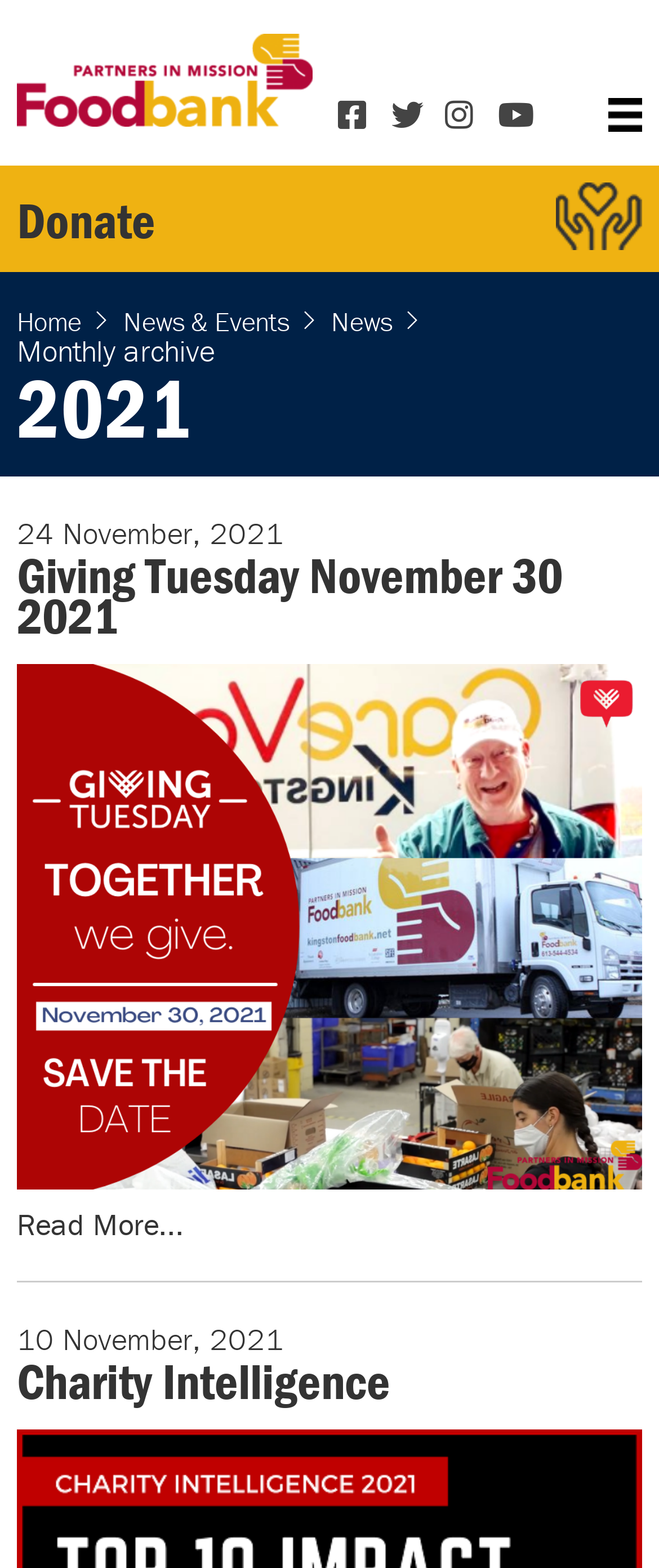Please find the bounding box for the following UI element description. Provide the coordinates in (top-left x, top-left y, bottom-right x, bottom-right y) format, with values between 0 and 1: Charity Intelligence

[0.026, 0.861, 0.592, 0.9]